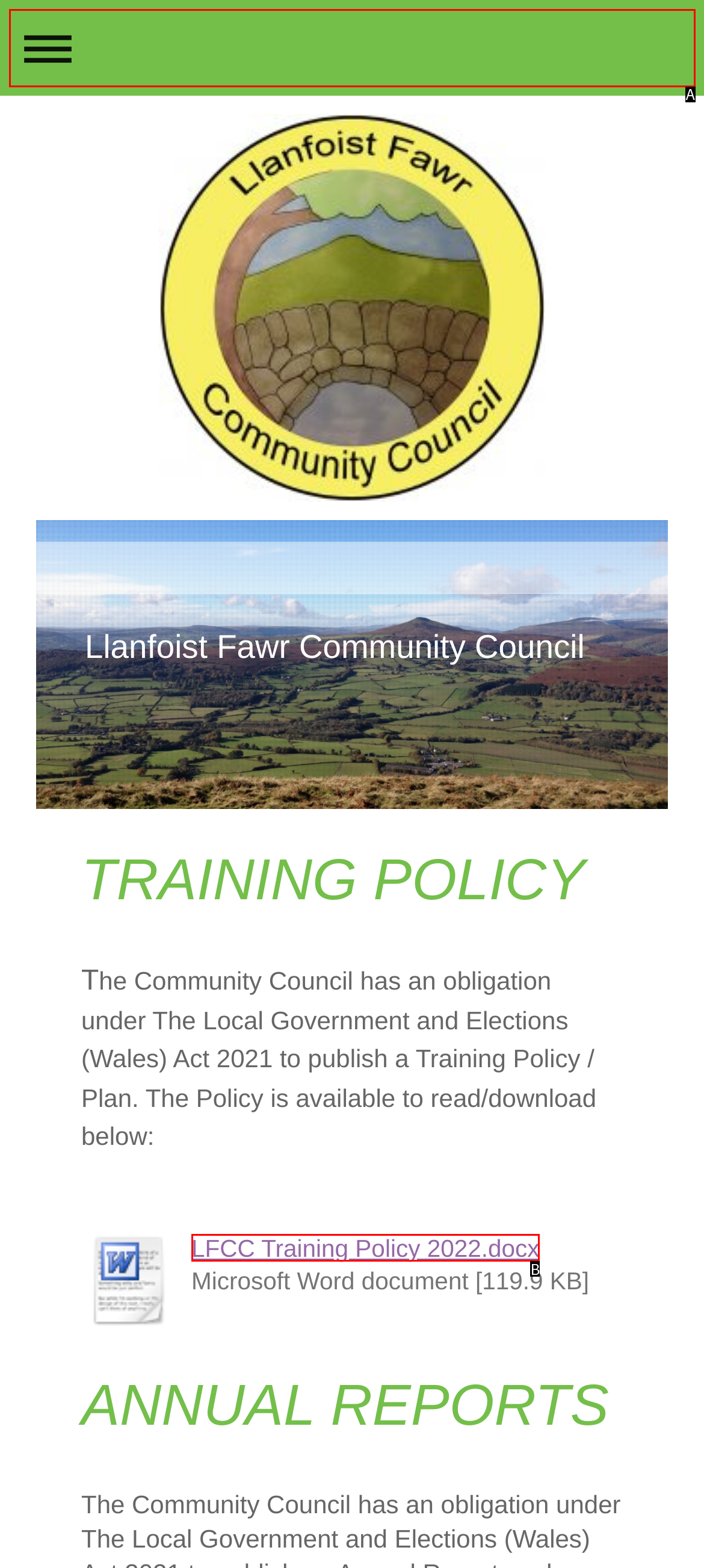Using the element description: Expand/collapse navigation, select the HTML element that matches best. Answer with the letter of your choice.

A